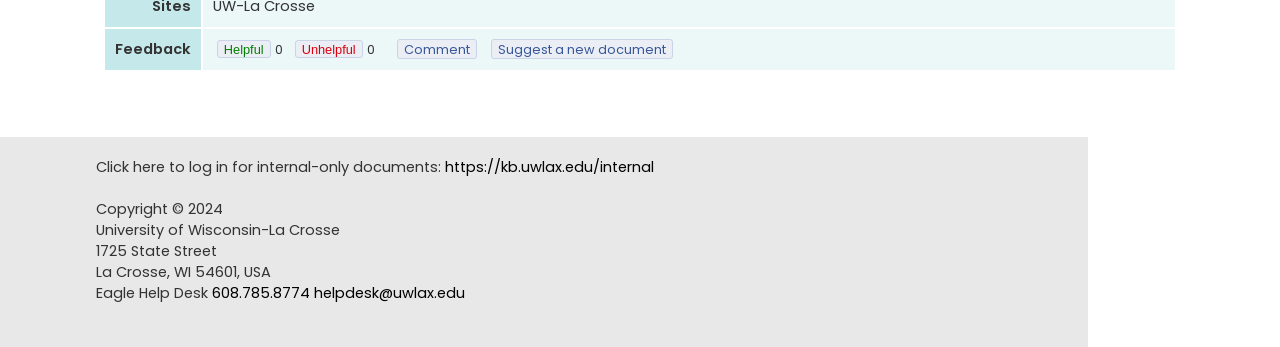Provide a brief response in the form of a single word or phrase:
What is the purpose of the buttons in the top row?

Feedback